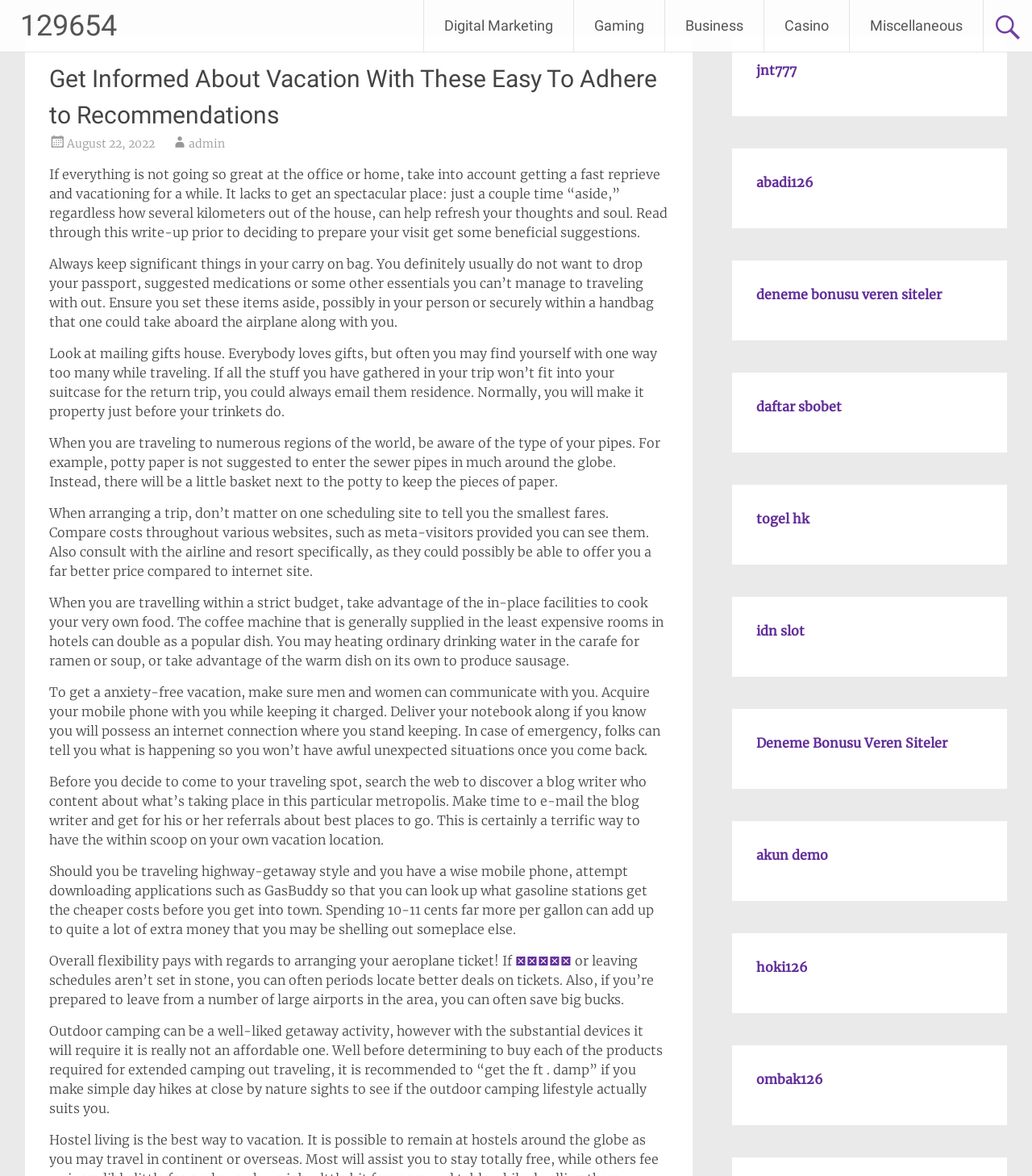Give a one-word or one-phrase response to the question:
What is the first tip mentioned on the webpage?

Take a break from work or home